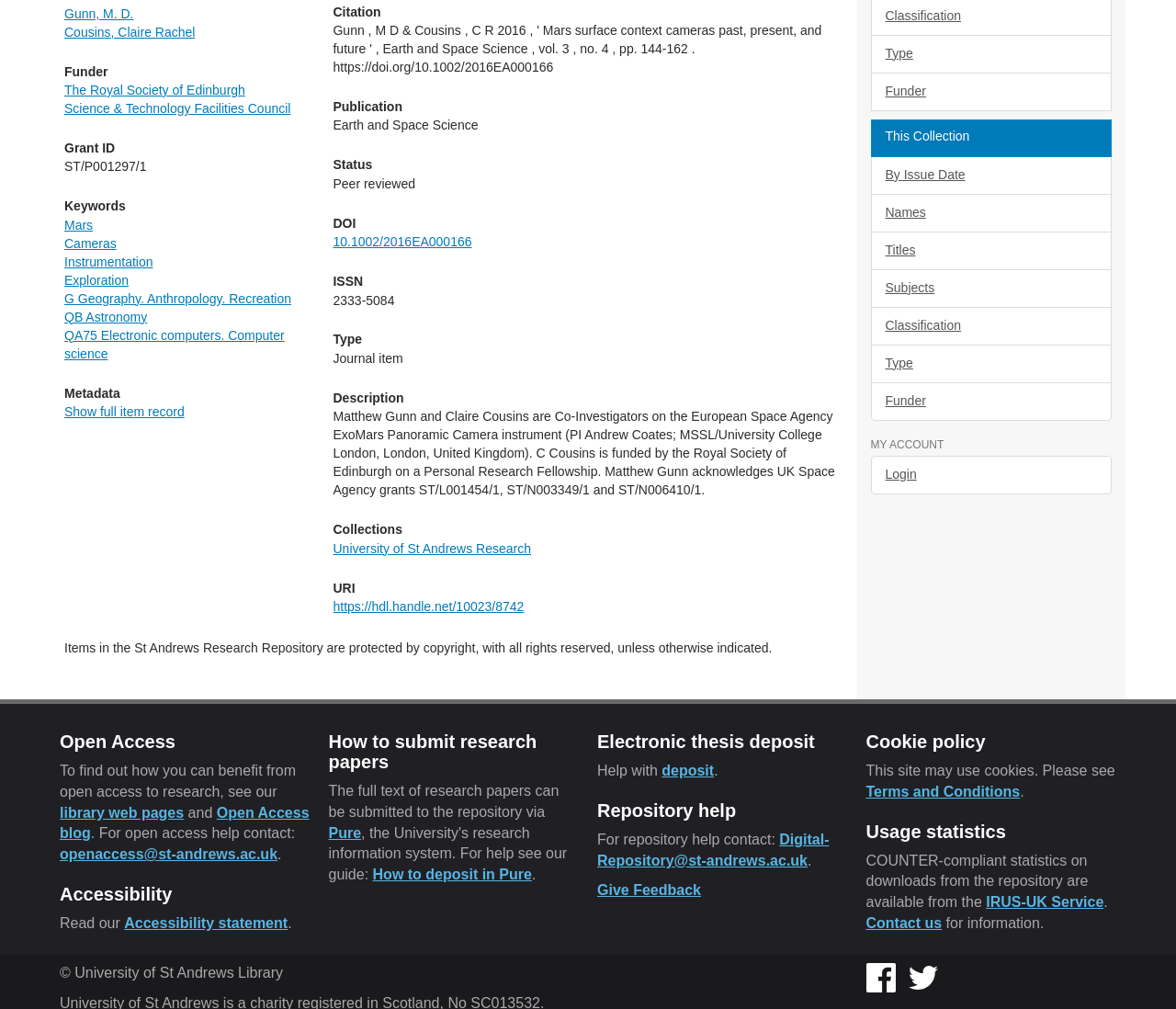From the webpage screenshot, predict the bounding box of the UI element that matches this description: "Science & Technology Facilities Council".

[0.055, 0.1, 0.247, 0.115]